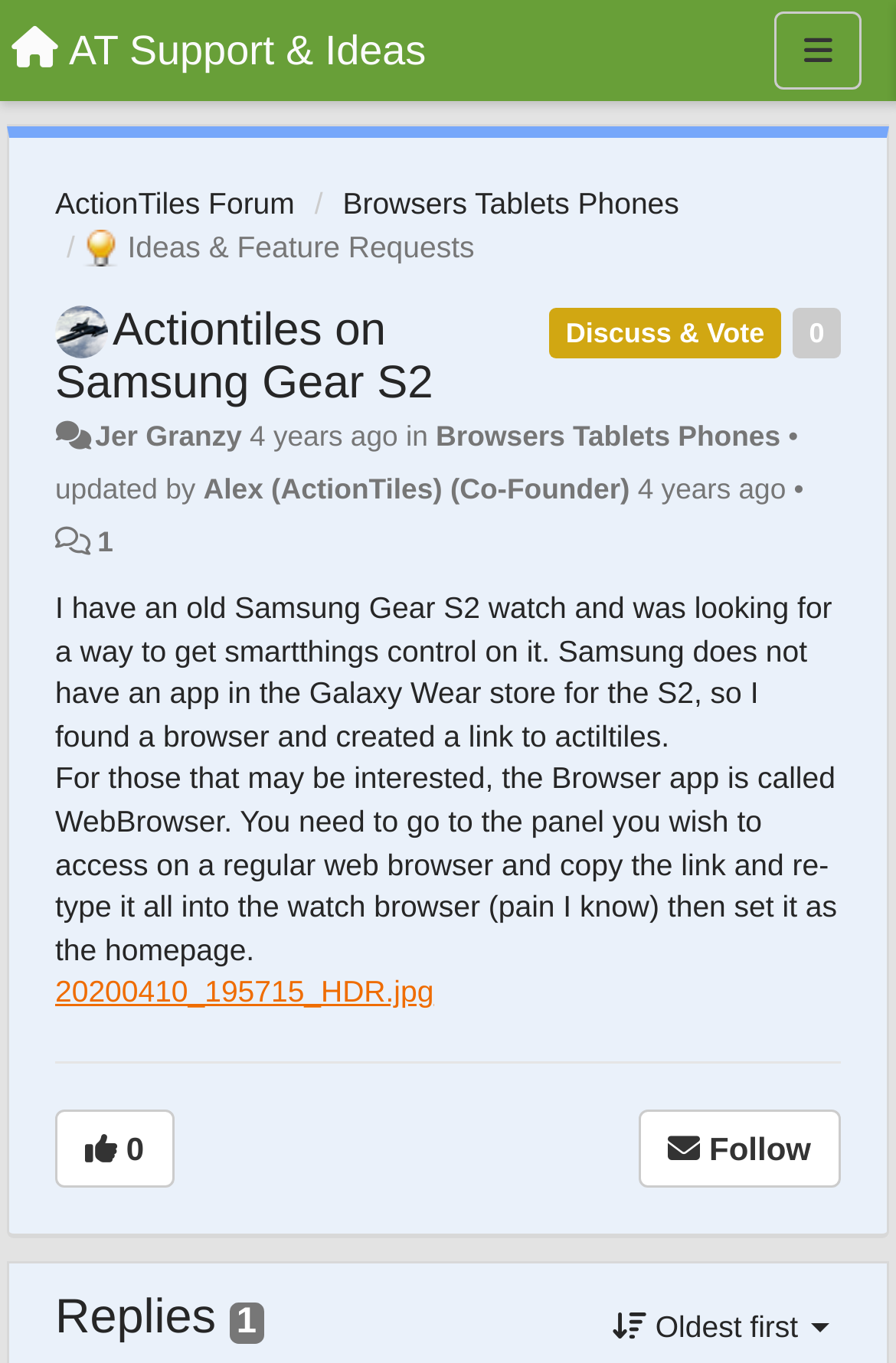Extract the primary heading text from the webpage.

Actiontiles on Samsung Gear S2